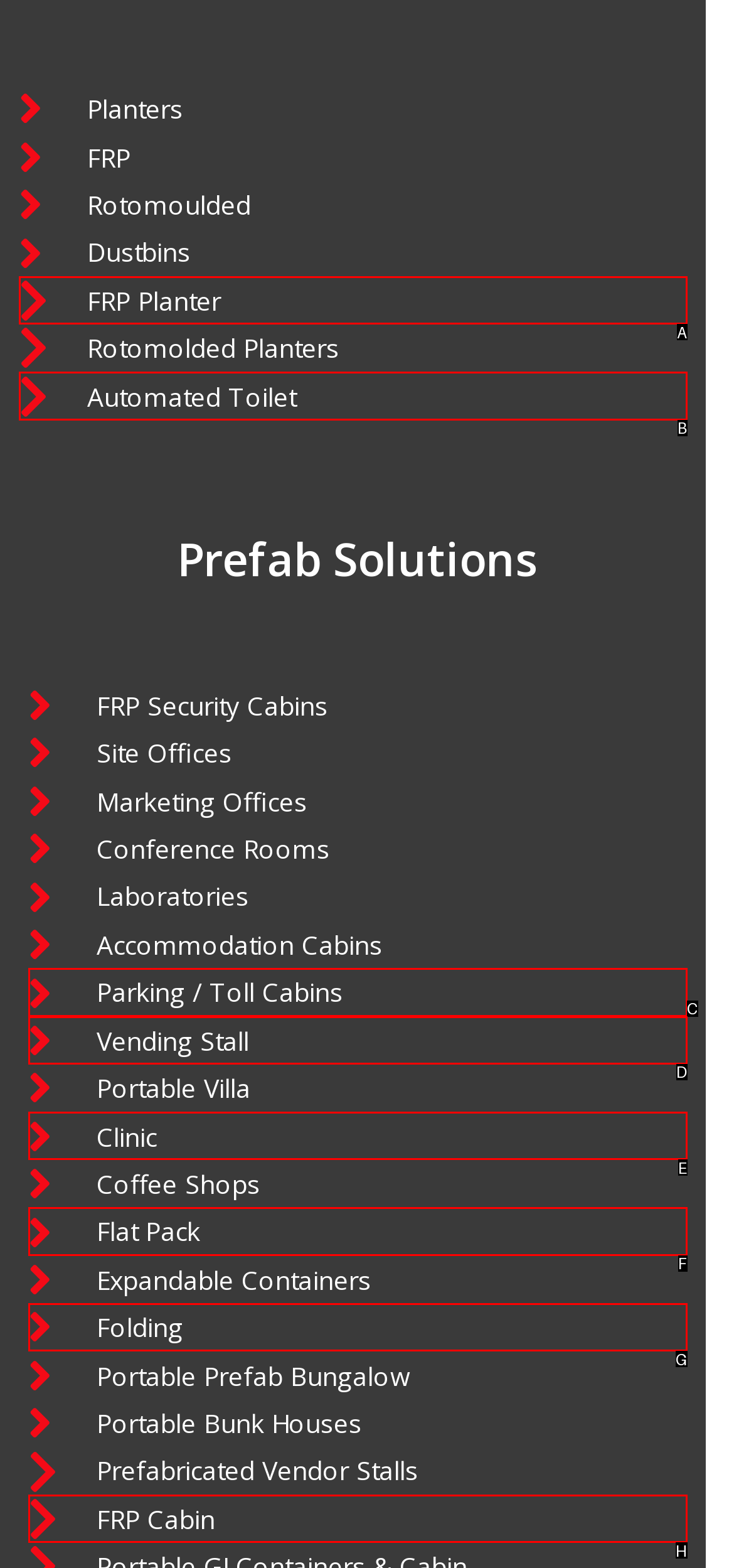Based on the description: Parking / Toll Cabins, identify the matching HTML element. Reply with the letter of the correct option directly.

C